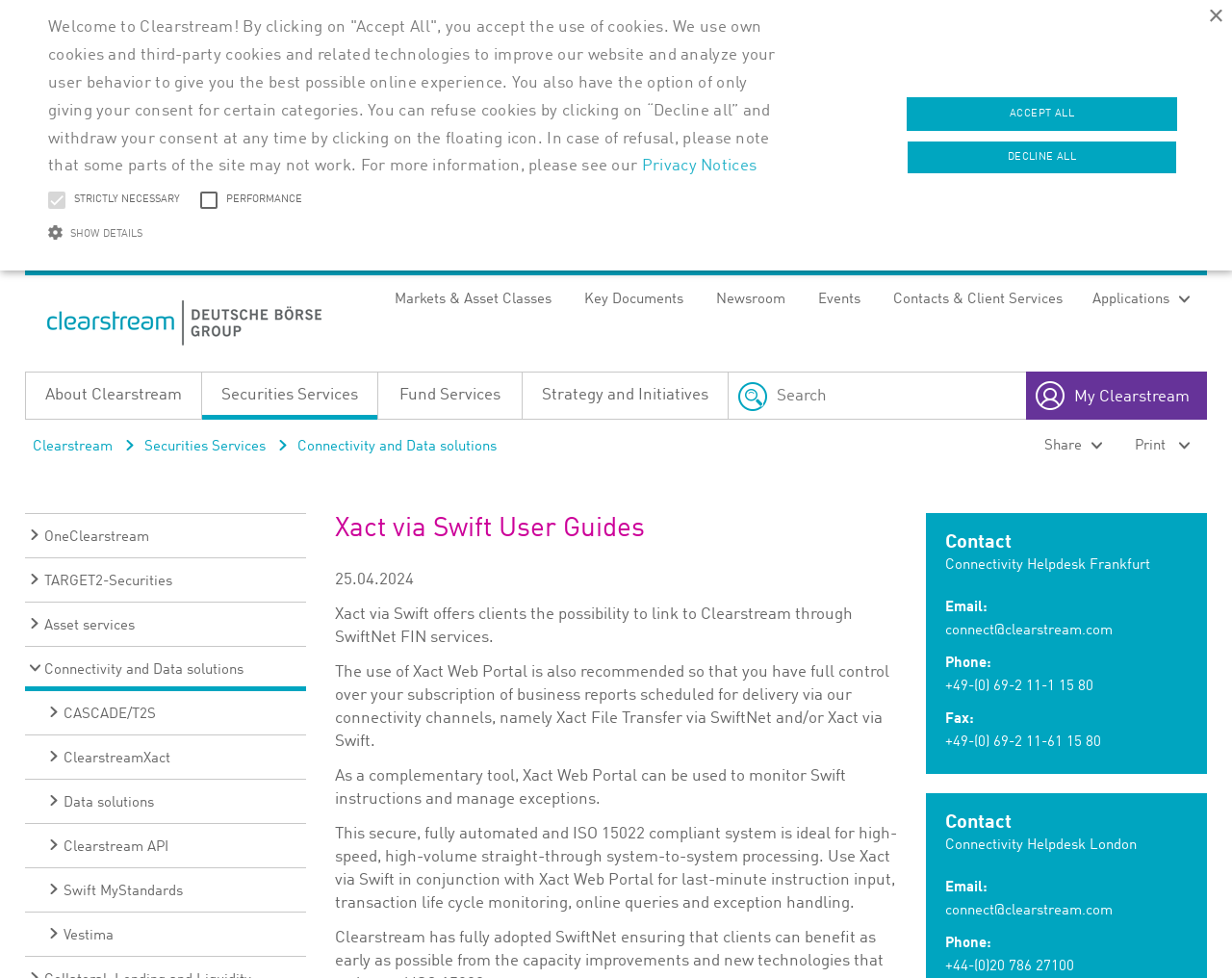Describe every aspect of the webpage in a detailed manner.

The webpage is titled "Xact via Swift User Guides" and has a prominent heading with the same title. The page is divided into several sections, with a navigation menu on the top and a search bar on the right side. The navigation menu consists of links to various sections, including "Applications", "Markets & Asset Classes", "Key Documents", "Newsroom", "Events", and "Contacts & Client Services".

Below the navigation menu, there is a section with links to "About Clearstream", "Securities Services", "Fund Services", and "Strategy and Initiatives". On the right side of this section, there is a search bar with a button and a link to "My Clearstream".

The main content of the page is divided into several sections. The first section describes Xact via Swift, a system that allows clients to link to Clearstream through SwiftNet FIN services. The text explains the benefits of using Xact via Swift, including high-speed and high-volume straight-through processing.

The next section is titled "Contact" and provides contact information for the Connectivity Helpdesk in Frankfurt and London, including email addresses, phone numbers, and fax numbers.

There is also a section with a heading "Cookie Declaration" that explains the use of cookies on the website. This section includes buttons to accept or decline all cookies, as well as a table that lists the cookies used on the website, including their name, provider, expiration, and description.

At the top of the page, there is a alert box that can be closed by clicking on the "Close" button. The alert box contains a message about the use of cookies on the website and provides links to the privacy notices.